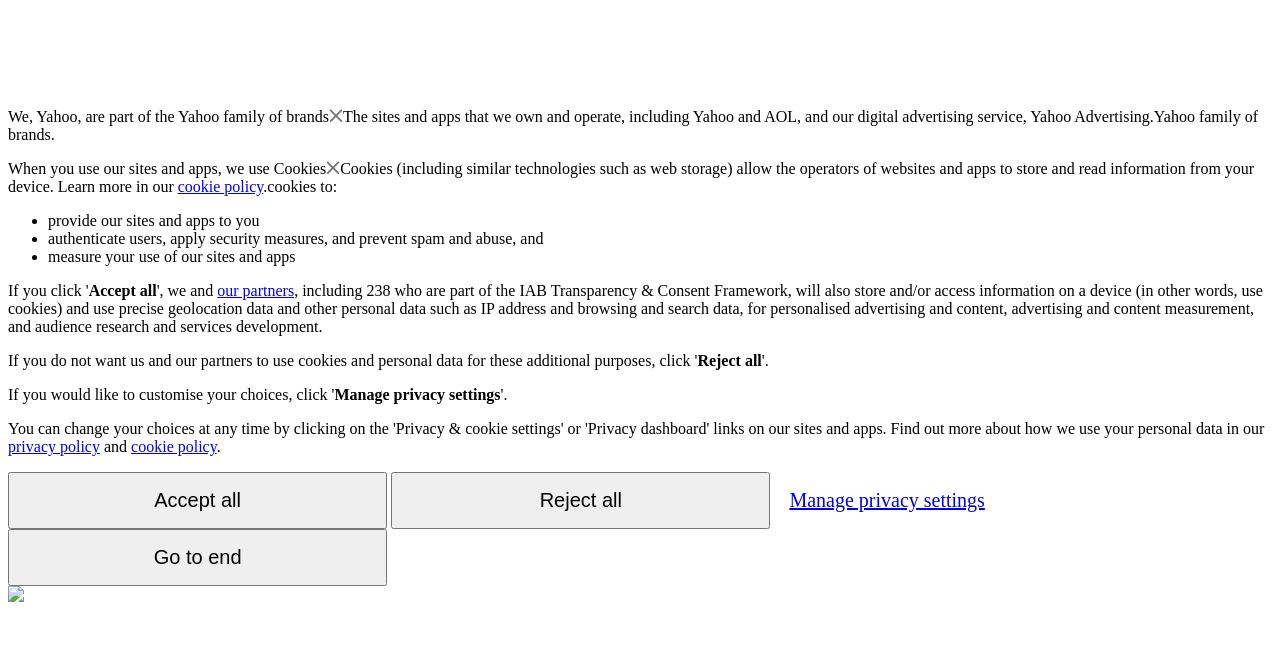Could you highlight the region that needs to be clicked to execute the instruction: "Click the 'Reject all' button"?

[0.545, 0.529, 0.595, 0.555]